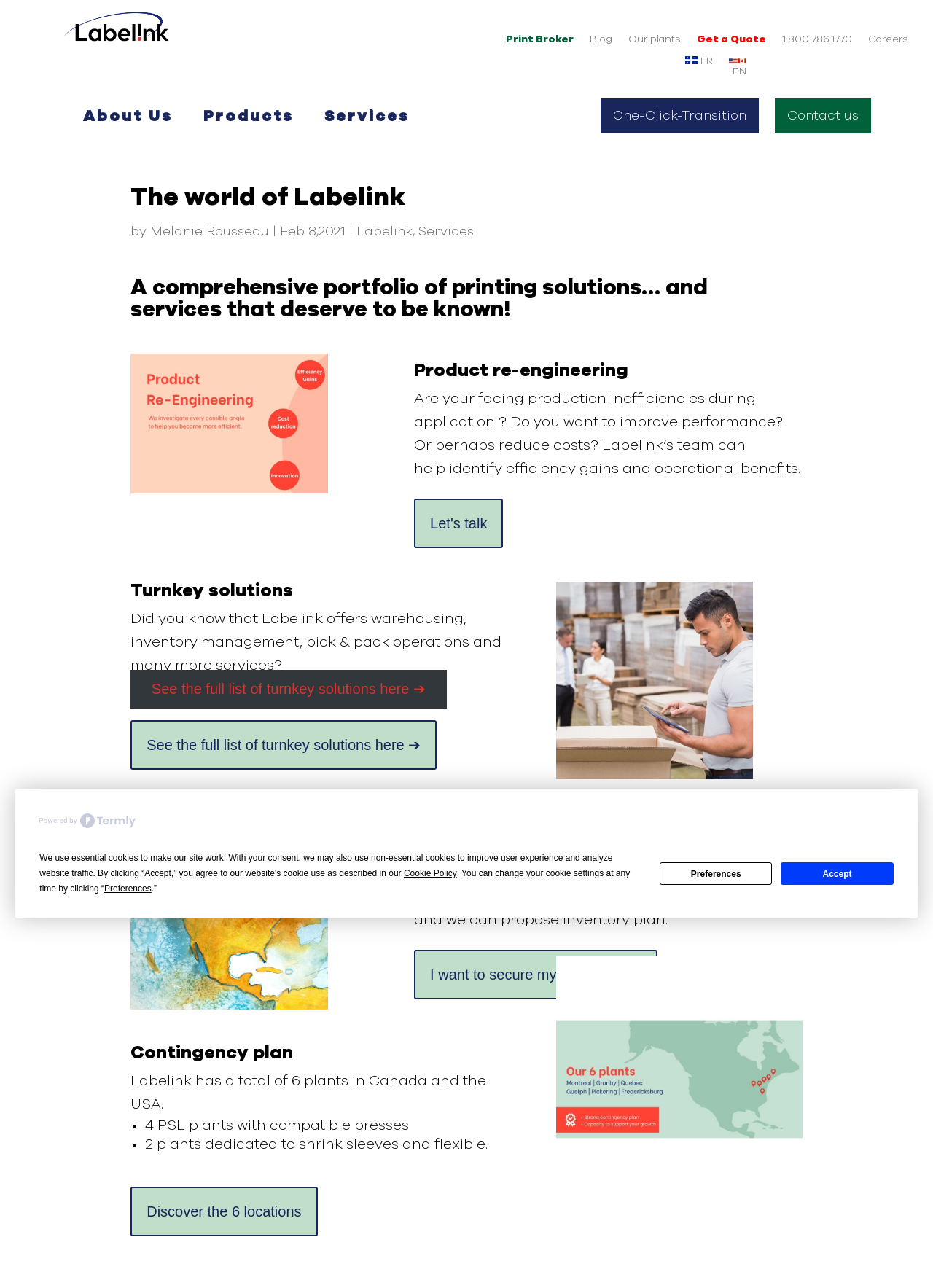Summarize the webpage with a detailed and informative caption.

The webpage is about Labelink, a company that offers printing solutions and services. At the top, there is a cookie consent prompt with buttons to accept or manage cookie settings. Below this, there is a navigation menu with links to various pages, including "Print Broker", "Blog", "Our plants", "Get a Quote", and "Careers".

The main content of the page is divided into sections, each with a heading and descriptive text. The first section is about the company, with a heading "The world of Labelink" and a brief description. Below this, there is a section about product re-engineering, which describes how Labelink's team can help identify efficiency gains and operational benefits. This section includes a call-to-action link to "Let's talk".

The next section is about turnkey solutions, which offers warehousing, inventory management, and other services. This section includes a link to see the full list of turnkey solutions. There are also images scattered throughout the page, likely illustrating the company's services.

The following sections are about North American supply chain and contingency plan. The supply chain section describes how Labelink sources raw materials in North America and can propose inventory plans. The contingency plan section mentions that Labelink has six plants in Canada and the USA, with four PSL plants and two dedicated to shrink sleeves and flexible packaging.

Throughout the page, there are several calls-to-action links, such as "Let's talk", "See the full list of turnkey solutions here", "I want to secure my supply chain", and "Discover the 6 locations". These links likely lead to more information or contact forms.